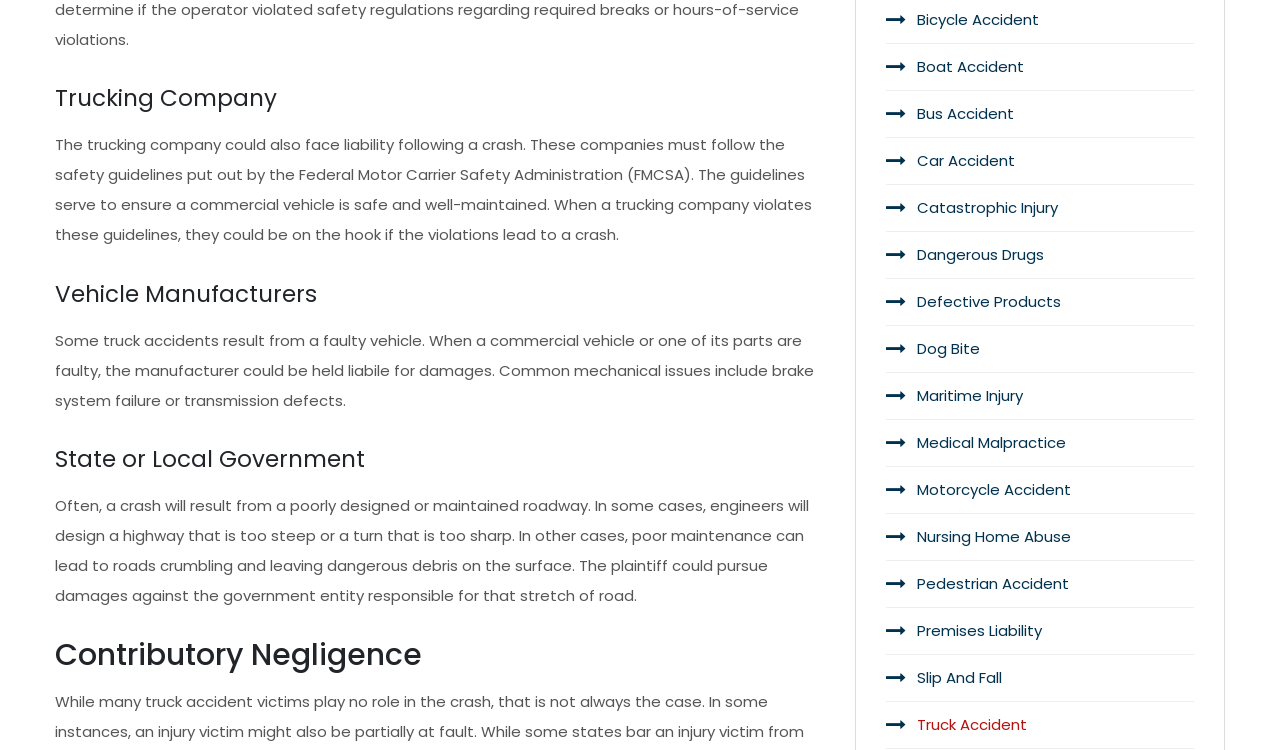Identify and provide the bounding box for the element described by: "Dangerous Drugs".

[0.704, 0.309, 0.933, 0.371]